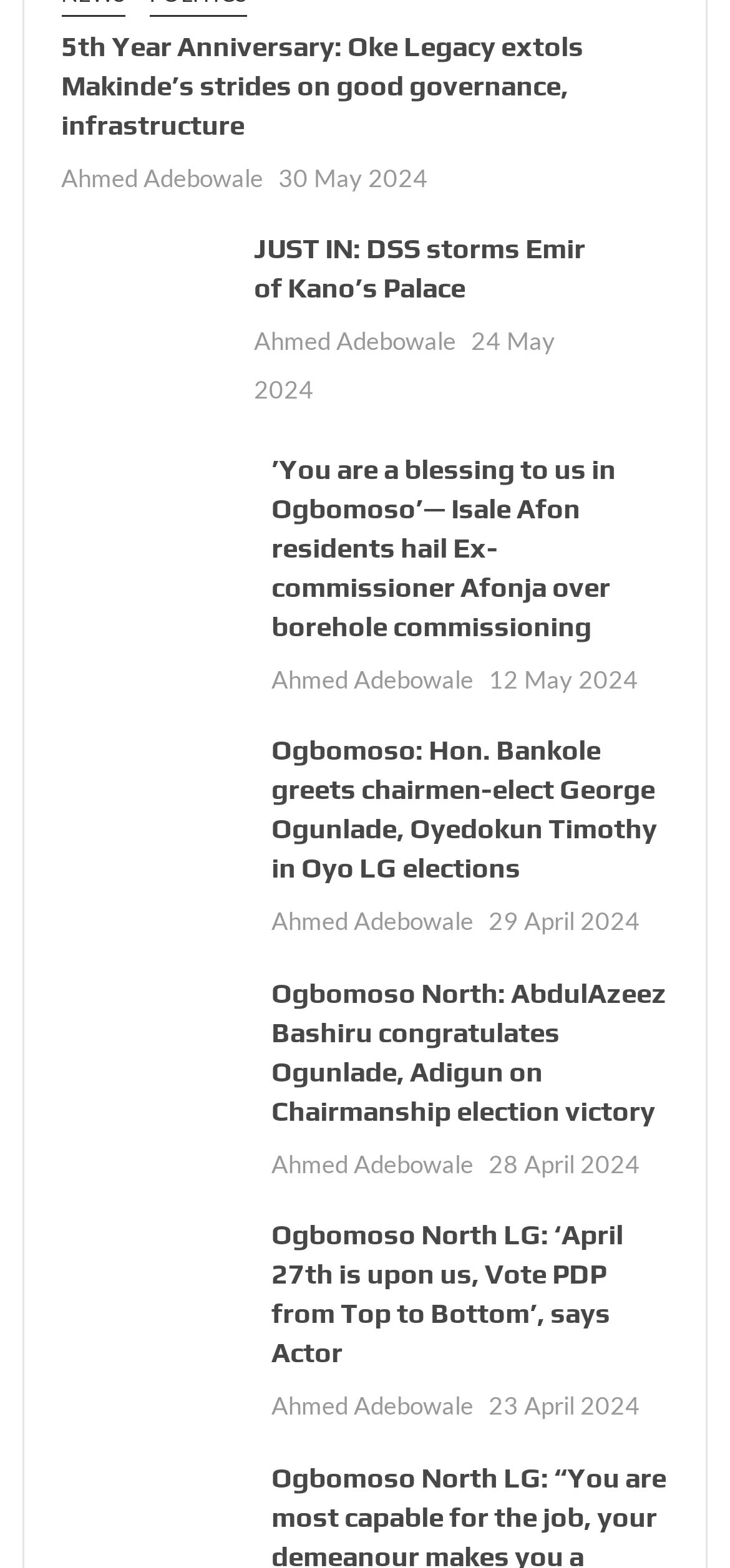Determine the bounding box coordinates of the section I need to click to execute the following instruction: "Check the news about DSS storming Emir of Kano’s Palace". Provide the coordinates as four float numbers between 0 and 1, i.e., [left, top, right, bottom].

[0.084, 0.191, 0.309, 0.212]